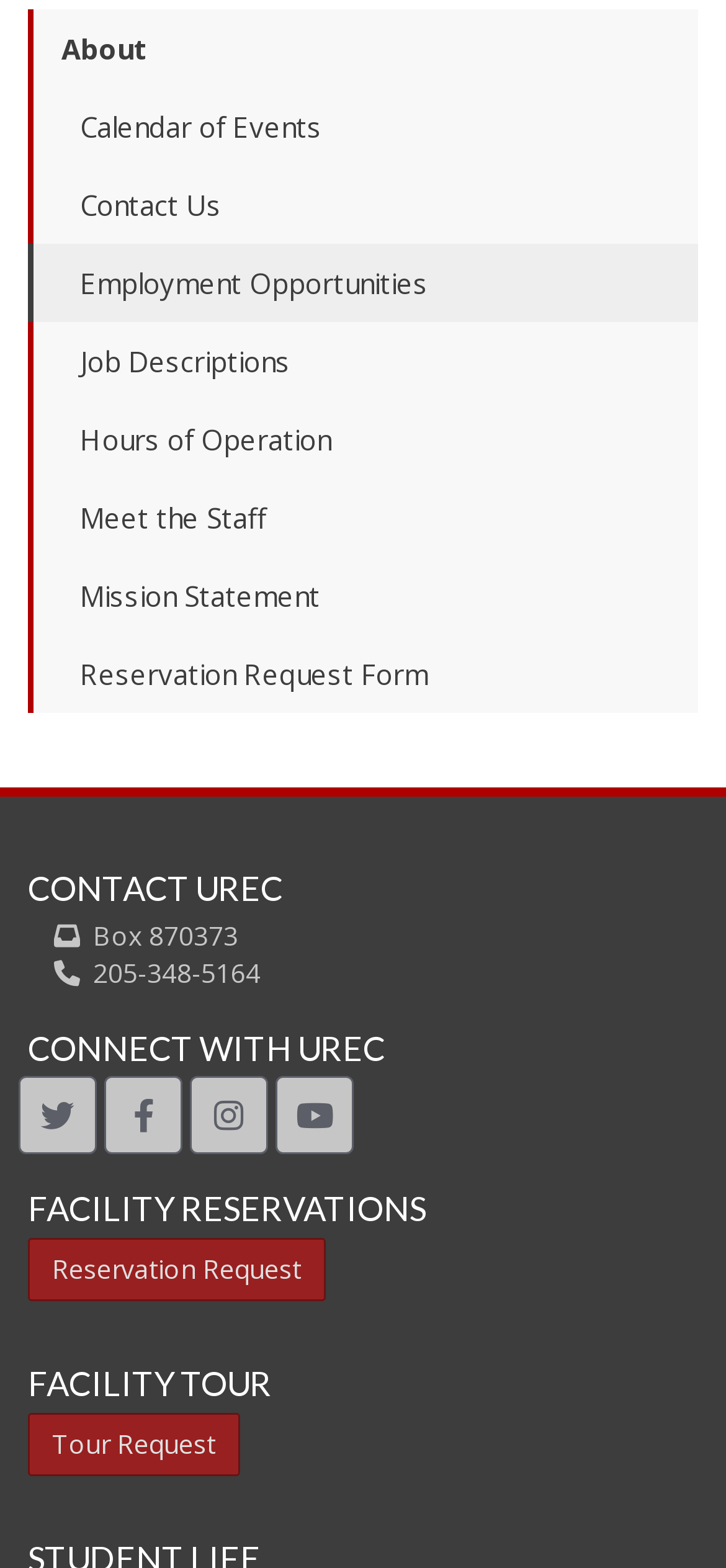What is the phone number of UREC?
Using the visual information, respond with a single word or phrase.

205-348-5164